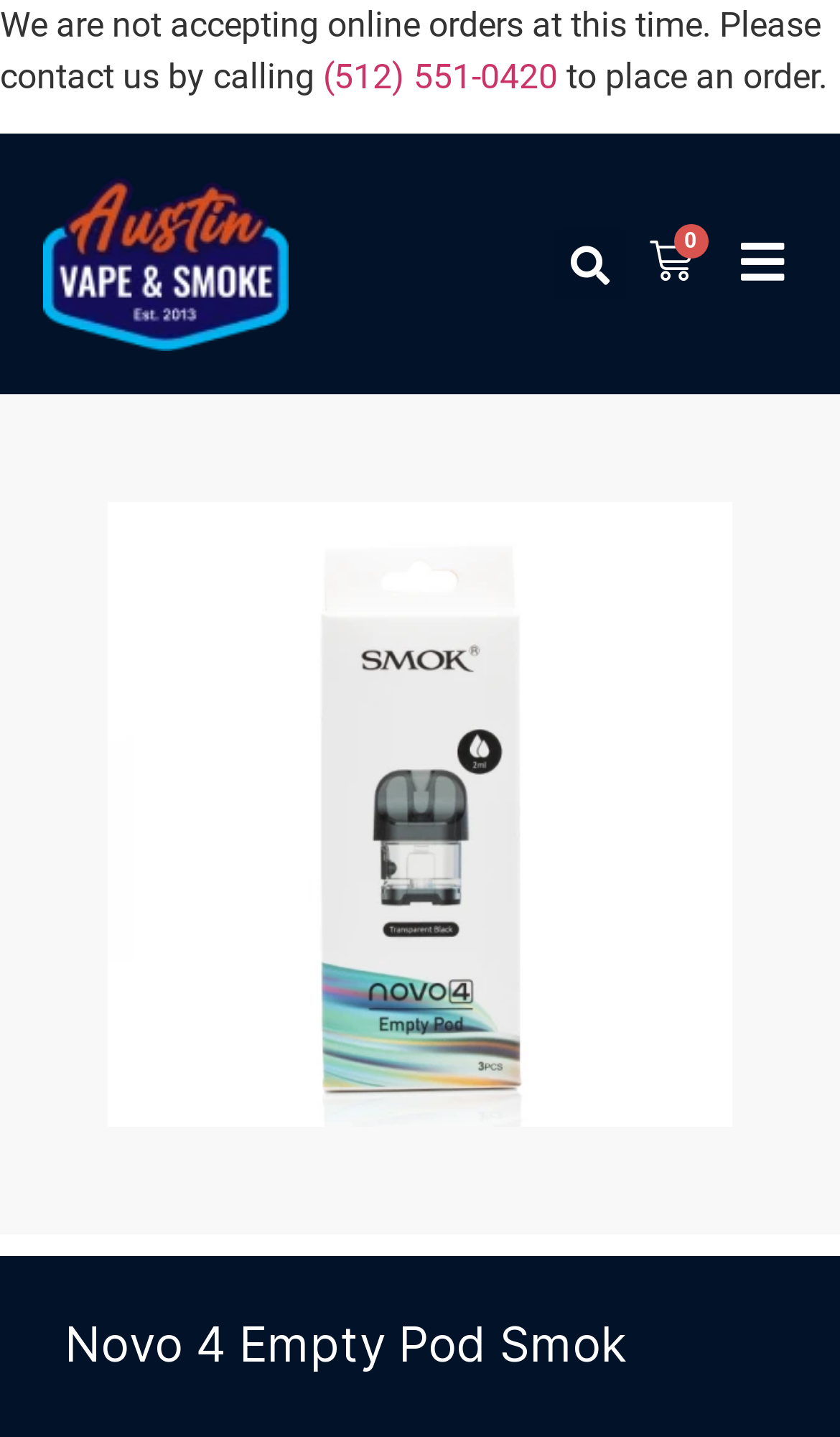Please indicate the bounding box coordinates for the clickable area to complete the following task: "Search for products". The coordinates should be specified as four float numbers between 0 and 1, i.e., [left, top, right, bottom].

[0.66, 0.16, 0.745, 0.209]